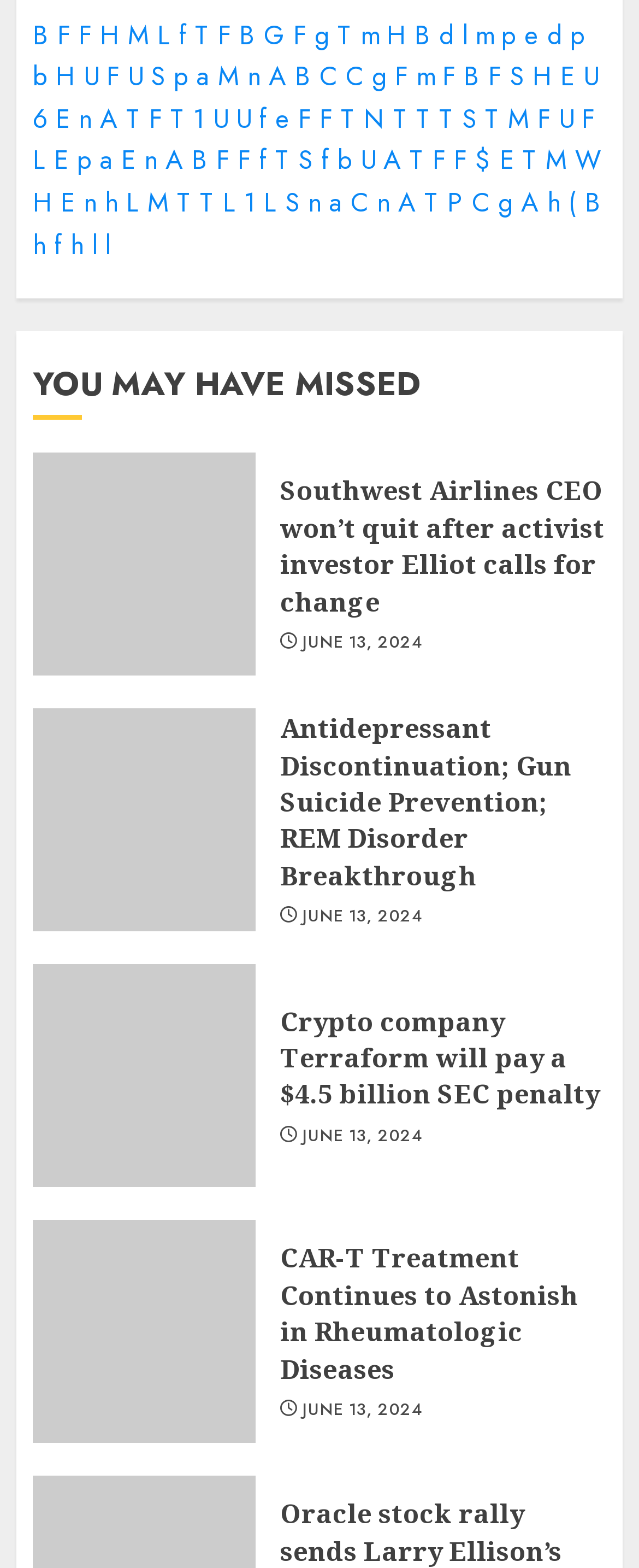Given the description "June 13, 2024", determine the bounding box of the corresponding UI element.

[0.473, 0.892, 0.66, 0.906]